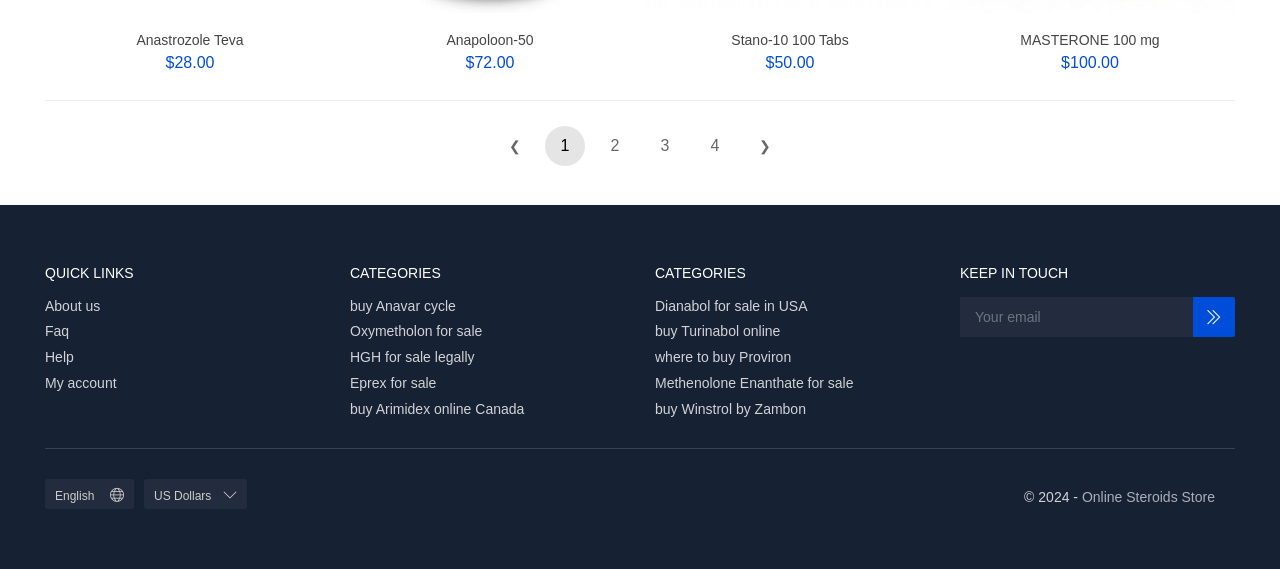Determine the bounding box coordinates for the UI element with the following description: "Methenolone Enanthate for sale". The coordinates should be four float numbers between 0 and 1, represented as [left, top, right, bottom].

[0.512, 0.657, 0.682, 0.688]